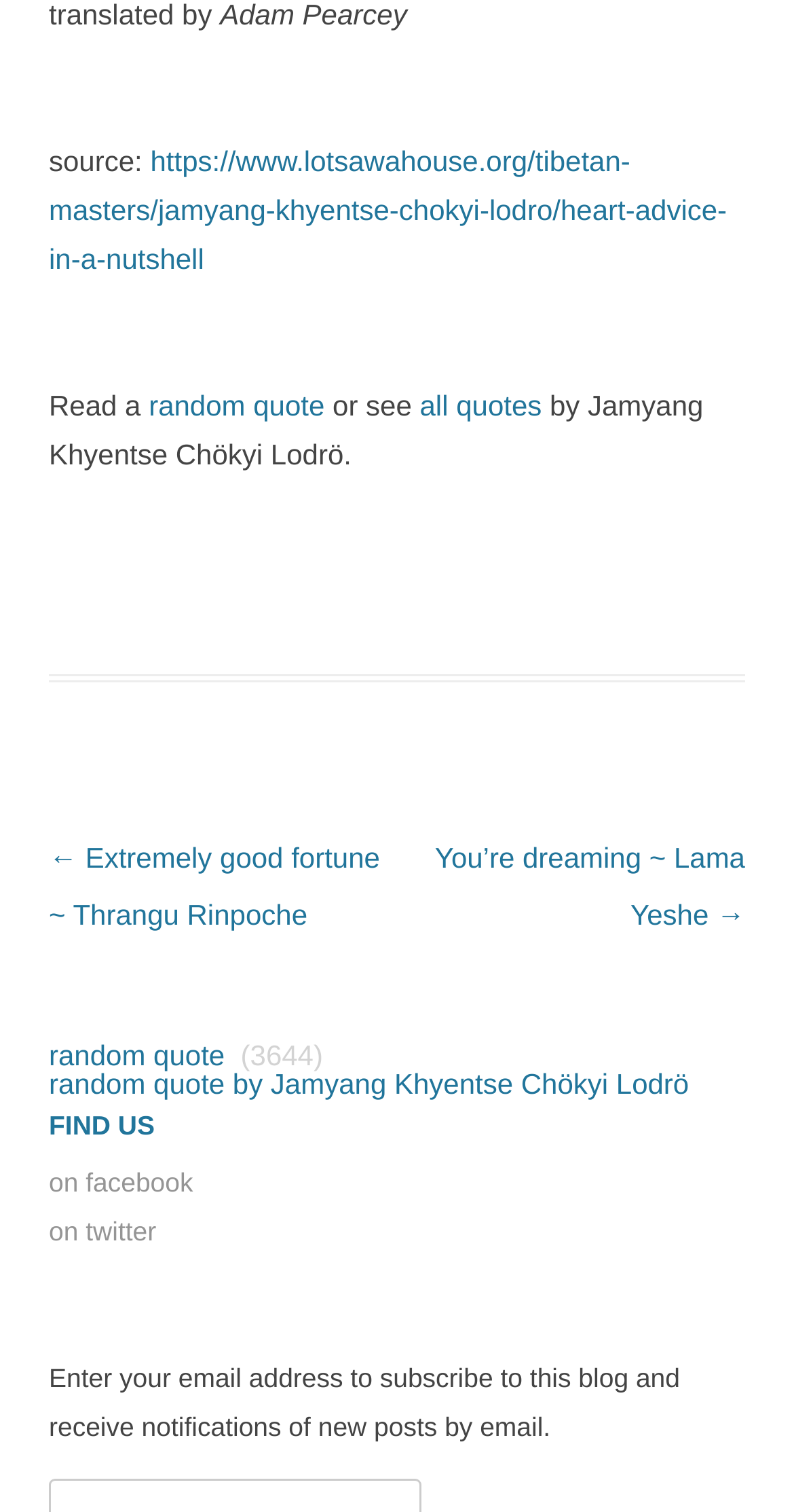Analyze the image and answer the question with as much detail as possible: 
What is the purpose of the email subscription?

The purpose of the email subscription can be determined by reading the text 'Enter your email address to subscribe to this blog and receive notifications of new posts by email.' which explains the benefit of subscribing.